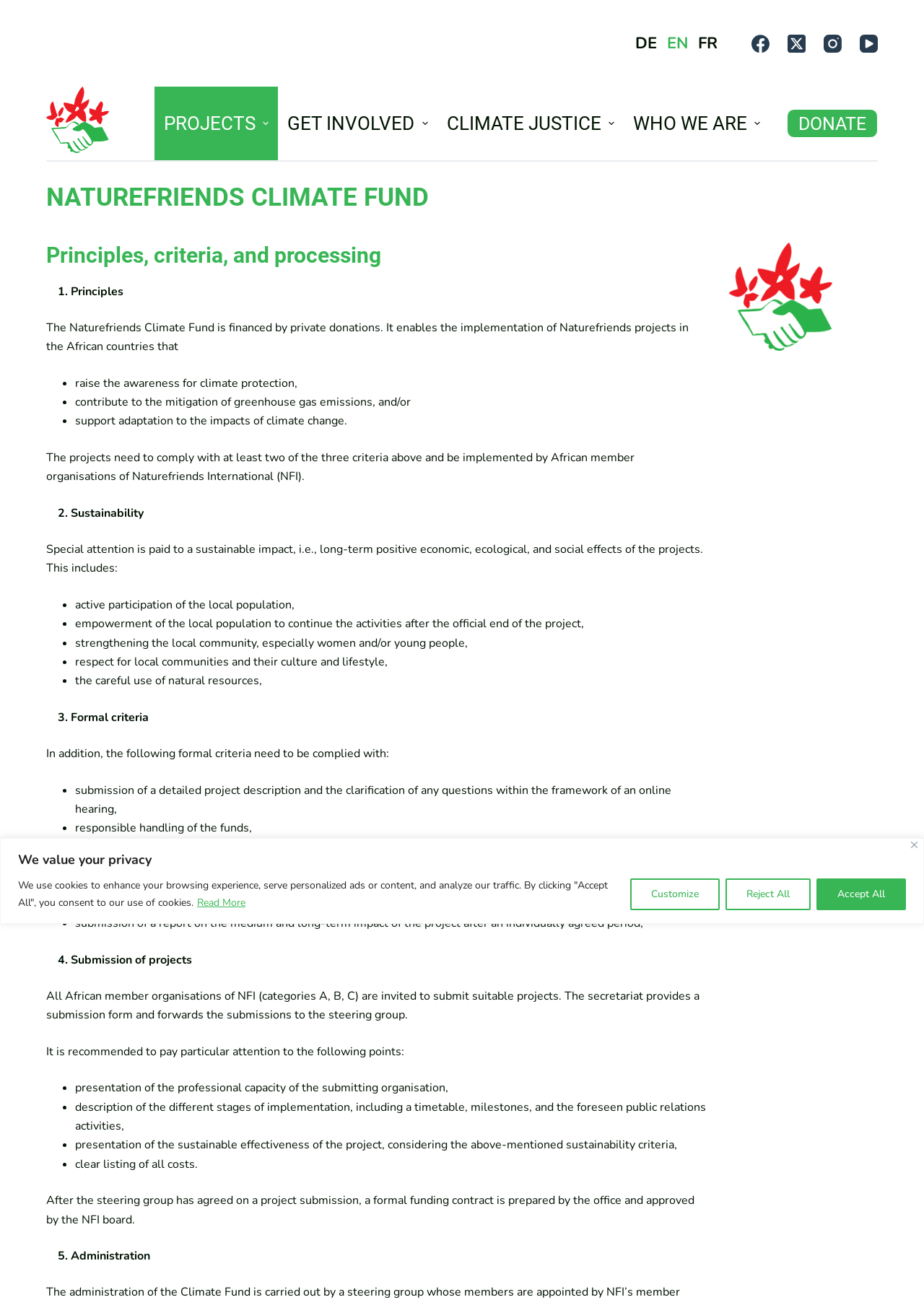What is the focus of the projects supported by the Naturefriends Climate Fund?
Please provide a detailed and thorough answer to the question.

The projects supported by the Naturefriends Climate Fund focus on African countries, and are implemented by African member organisations of Naturefriends International (NFI).